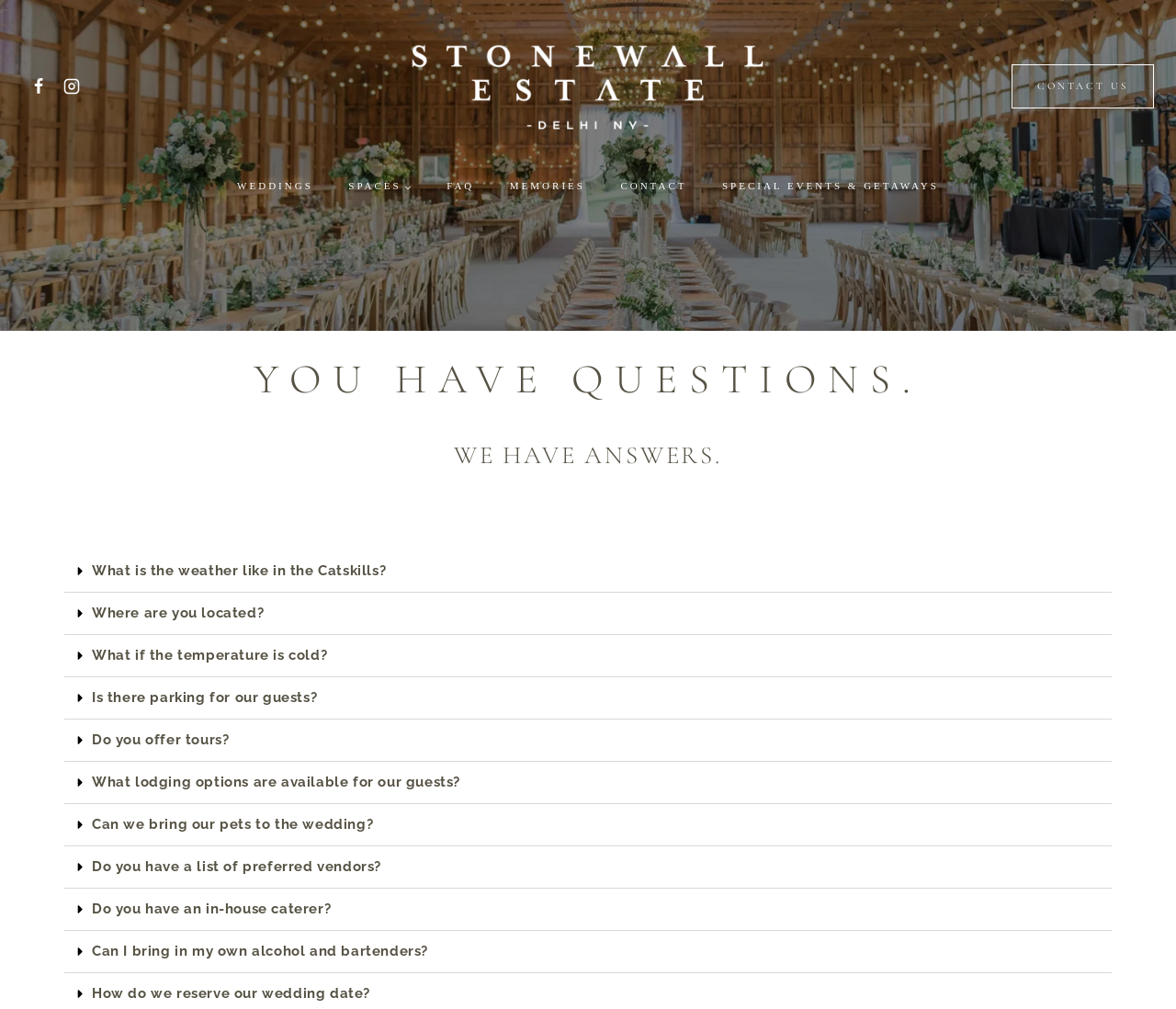Can you find the bounding box coordinates for the element that needs to be clicked to execute this instruction: "Expand the FAQ menu"? The coordinates should be given as four float numbers between 0 and 1, i.e., [left, top, right, bottom].

[0.343, 0.147, 0.351, 0.223]